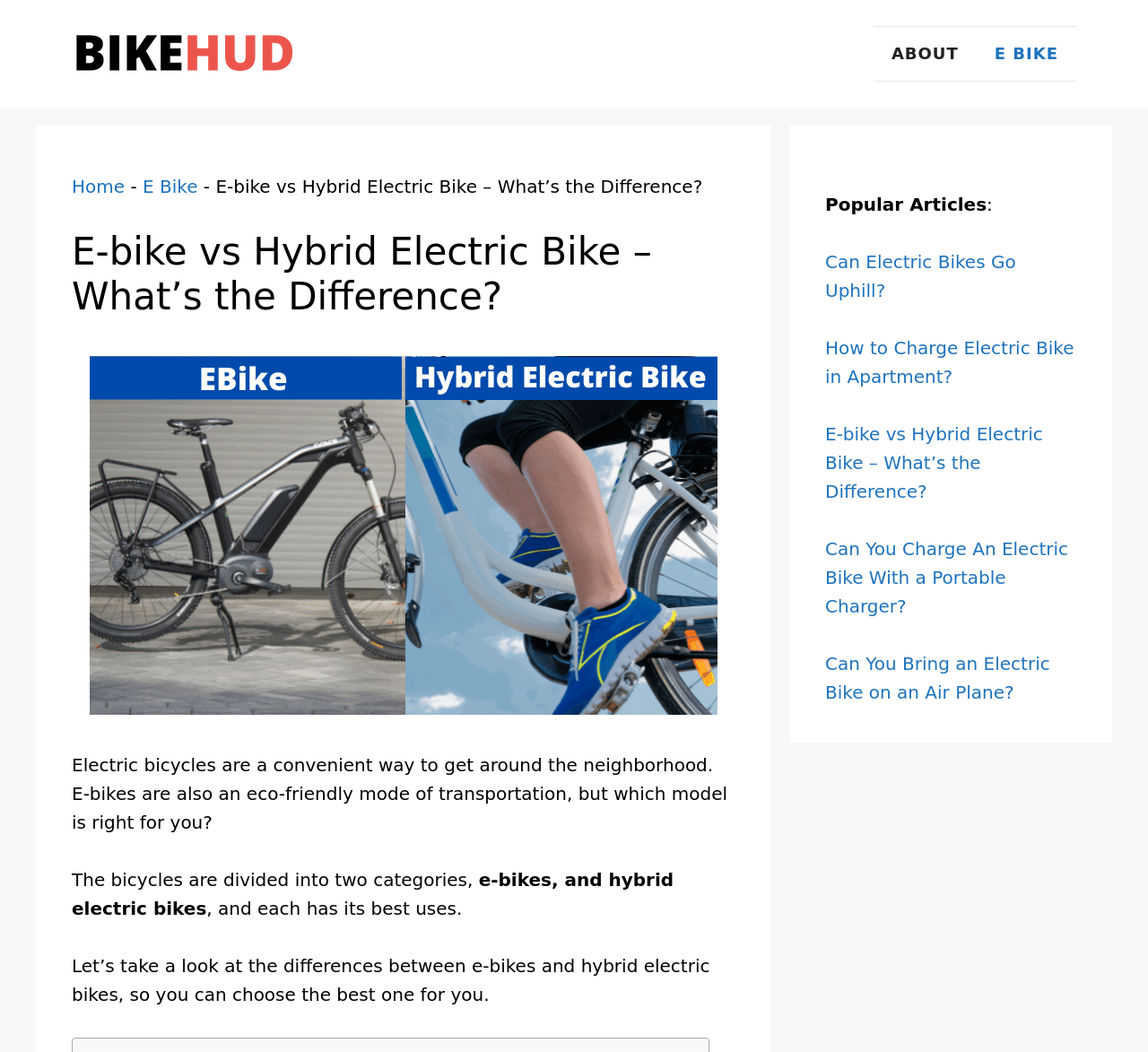Illustrate the webpage thoroughly, mentioning all important details.

The webpage is about electric bicycles, specifically comparing e-bikes and hybrid electric bikes. At the top, there is a banner with a logo and a navigation menu with links to "ABOUT" and "E BIKE" sections. Below the banner, there is a header section with a breadcrumb navigation showing the current page's location, which is "Home > E Bike > E-bike vs Hybrid Electric Bike – What’s the Difference?".

The main content area has a heading that matches the page title, followed by an image illustrating the difference between e-bikes and hybrid electric bikes. Below the image, there is a brief introduction to electric bicycles, explaining their convenience and eco-friendliness. The text then divides electric bicycles into two categories: e-bikes and hybrid electric bikes.

The webpage continues to explain the differences between these two types of electric bicycles, with several paragraphs of text. At the bottom right of the page, there is a section titled "Popular Articles" with links to related articles, such as "Can Electric Bikes Go Uphill?" and "How to Charge Electric Bike in Apartment?".